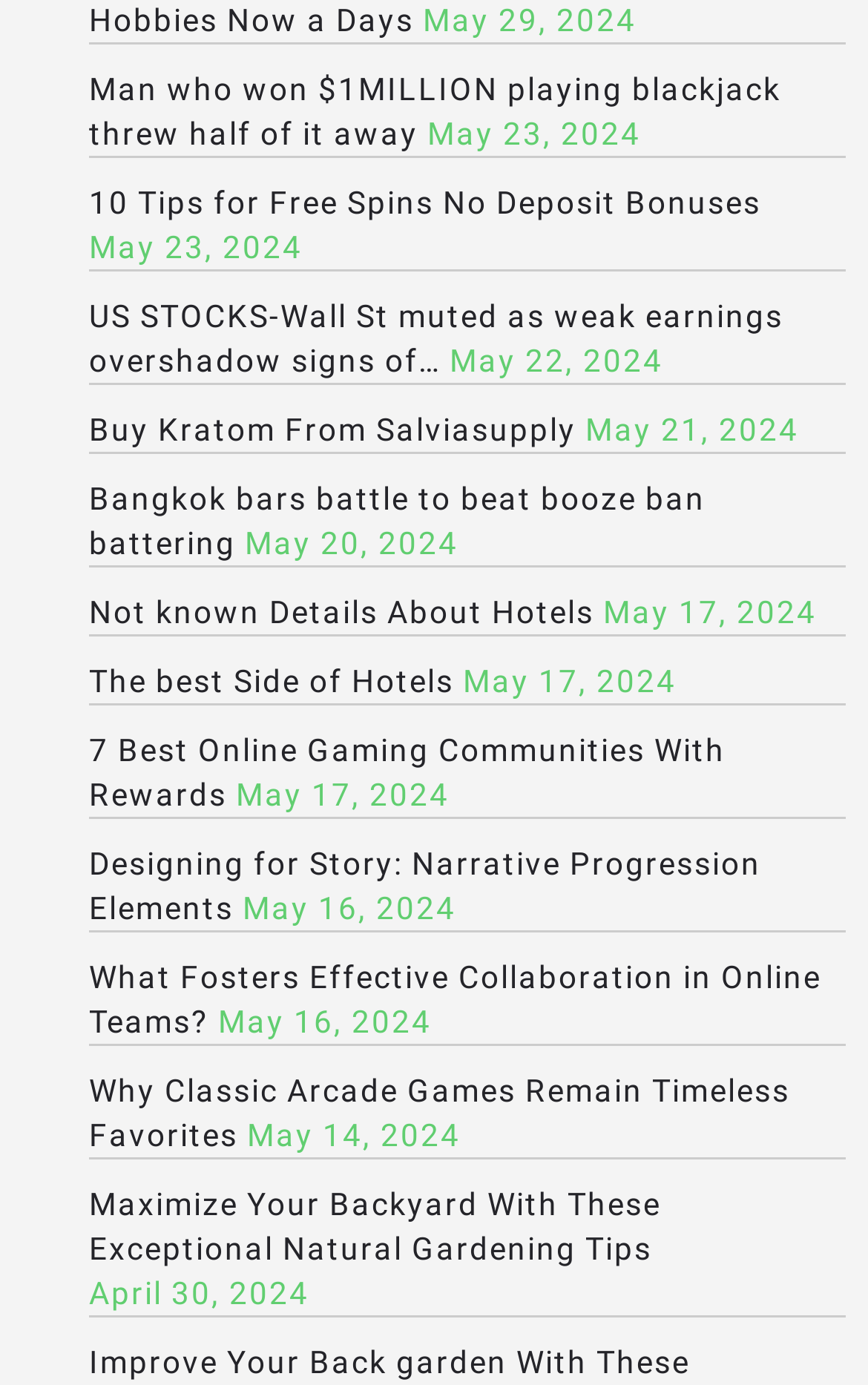Respond with a single word or phrase:
What is the date of the first news article?

May 29, 2024